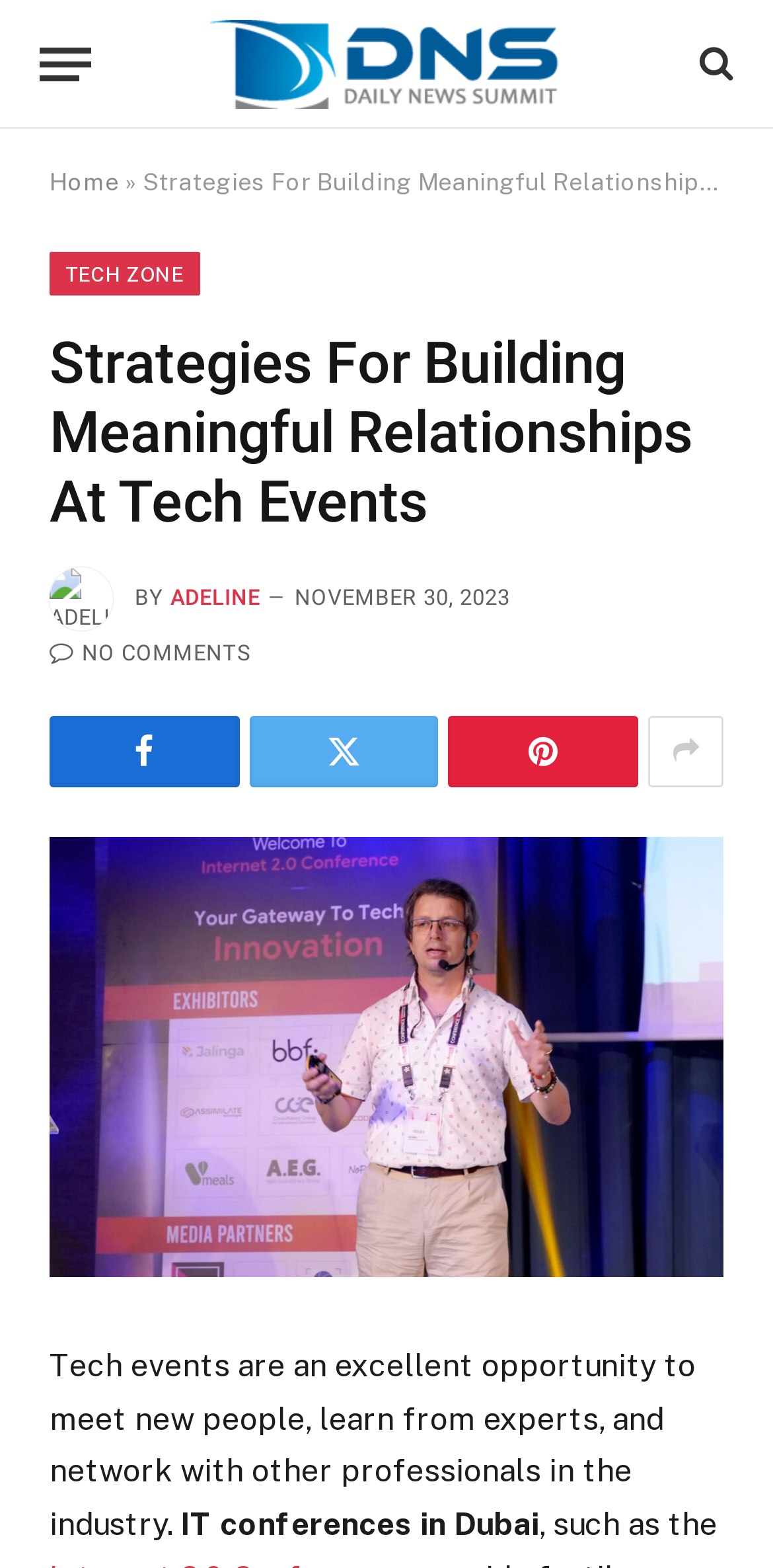Could you specify the bounding box coordinates for the clickable section to complete the following instruction: "Go to the TECH ZONE page"?

[0.064, 0.161, 0.258, 0.189]